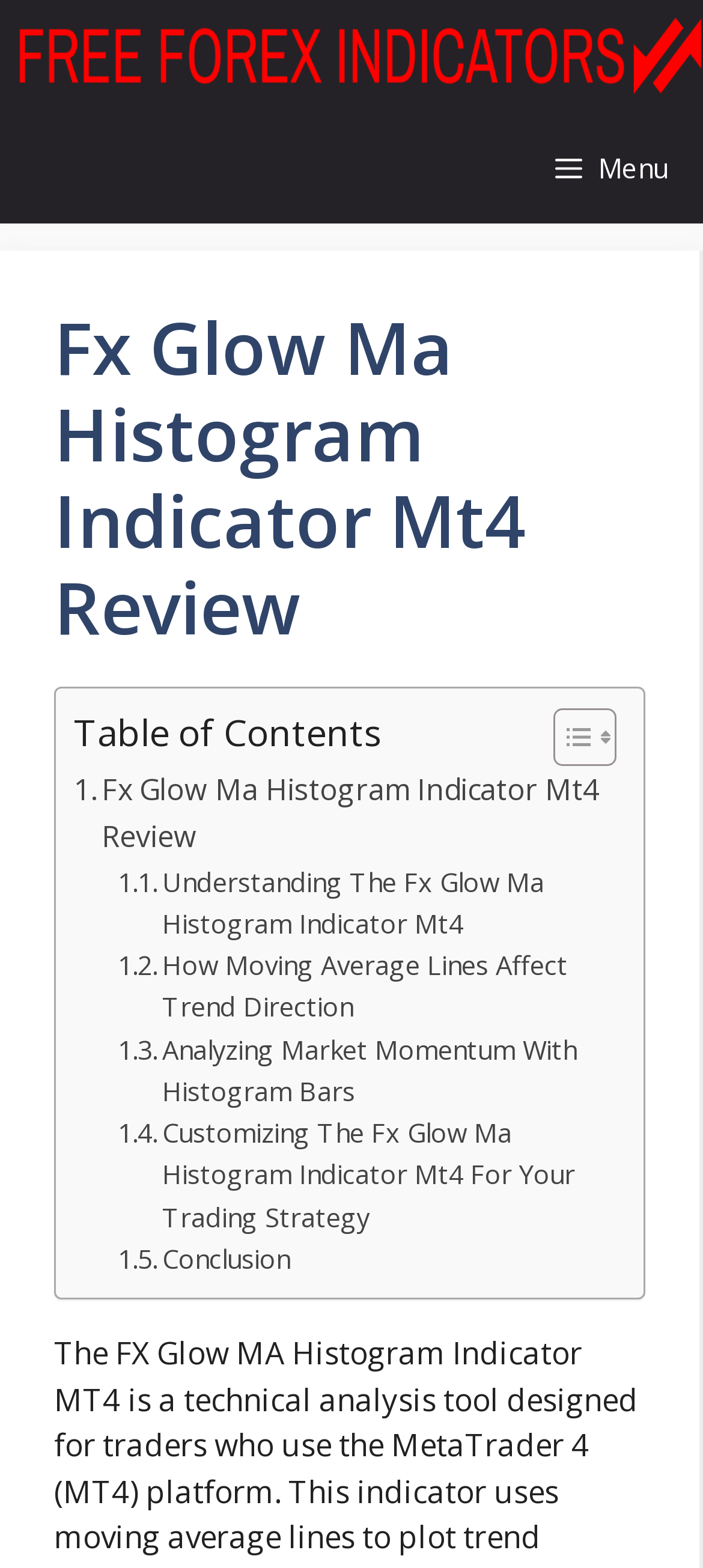Summarize the webpage with a detailed and informative caption.

The webpage is about the Fx Glow Ma Histogram Indicator MT4 trading platform, focusing on boosting Forex profits. At the top, there is a primary navigation menu spanning the entire width of the page, with a "Free Forex Indicators" link on the left and a "Menu" button on the right. Below the navigation menu, there is a heading that reads "Fx Glow Ma Histogram Indicator Mt4 Review".

Under the heading, there is a table of contents section that takes up most of the page's width. It has a "Table of Contents" label on the left and a "Toggle Table of Content" link on the right, accompanied by two small images. Below the table of contents section, there are five links, each representing a different section of the review: "Fx Glow Ma Histogram Indicator Mt4 Review", "Understanding The Fx Glow Ma Histogram Indicator Mt4", "How Moving Average Lines Affect Trend Direction", "Analyzing Market Momentum With Histogram Bars", and "Customizing The Fx Glow Ma Histogram Indicator Mt4 For Your Trading Strategy". These links are stacked vertically, with the last one being "Conclusion" which is positioned slightly to the left of the others.